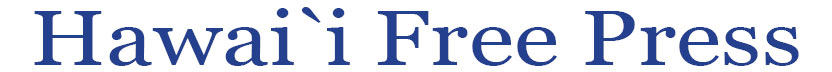Refer to the image and provide an in-depth answer to the question:
What is the purpose of the logo?

The caption states that the logo serves as a visual anchor for the publication's branding, aiming to attract readers interested in current events, local issues, and insightful perspectives unique to Hawaii.